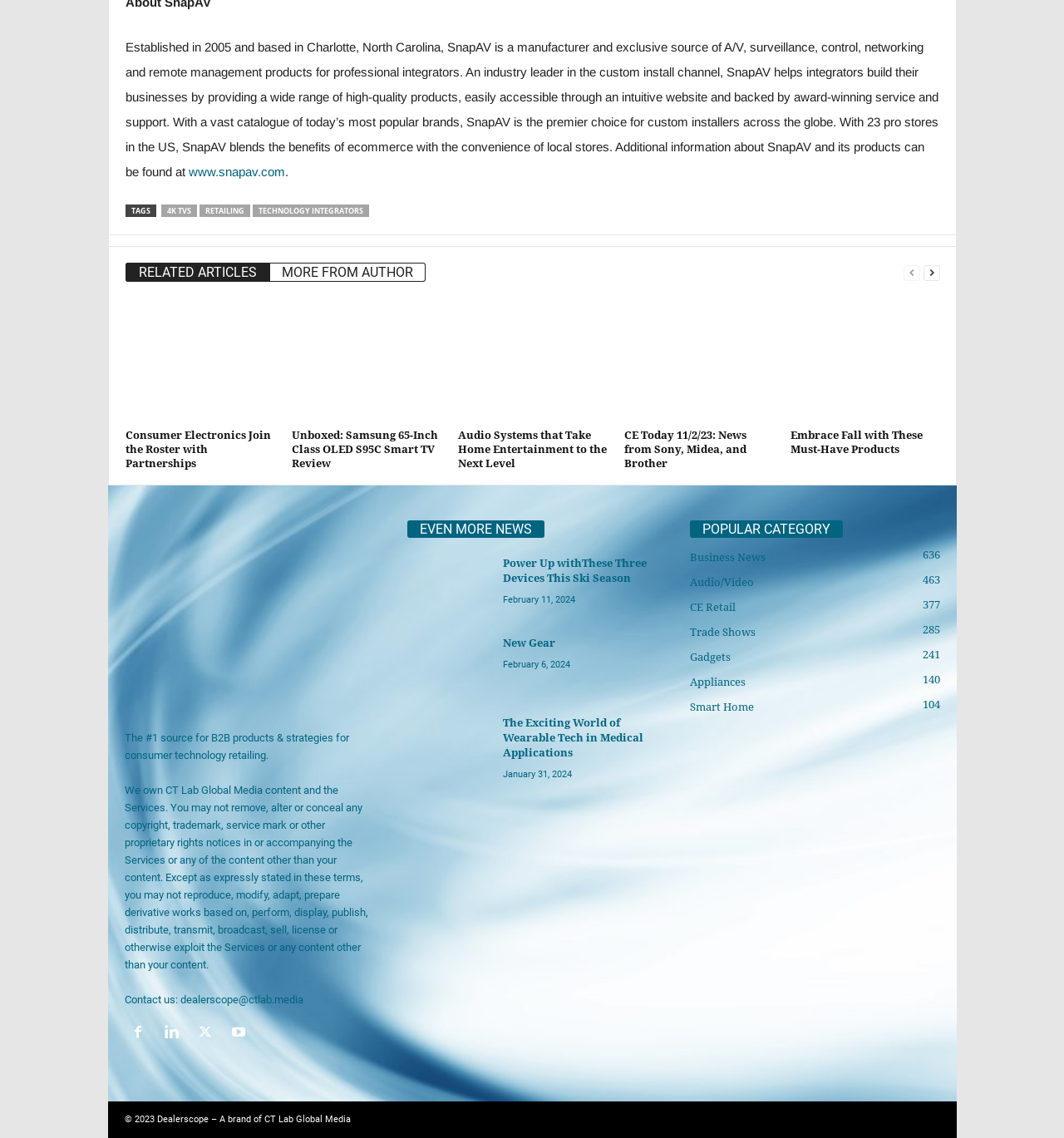Find the bounding box coordinates of the element's region that should be clicked in order to follow the given instruction: "Read the 'Consumer Electronics Join the Roster with Partnerships' article". The coordinates should consist of four float numbers between 0 and 1, i.e., [left, top, right, bottom].

[0.118, 0.262, 0.258, 0.372]